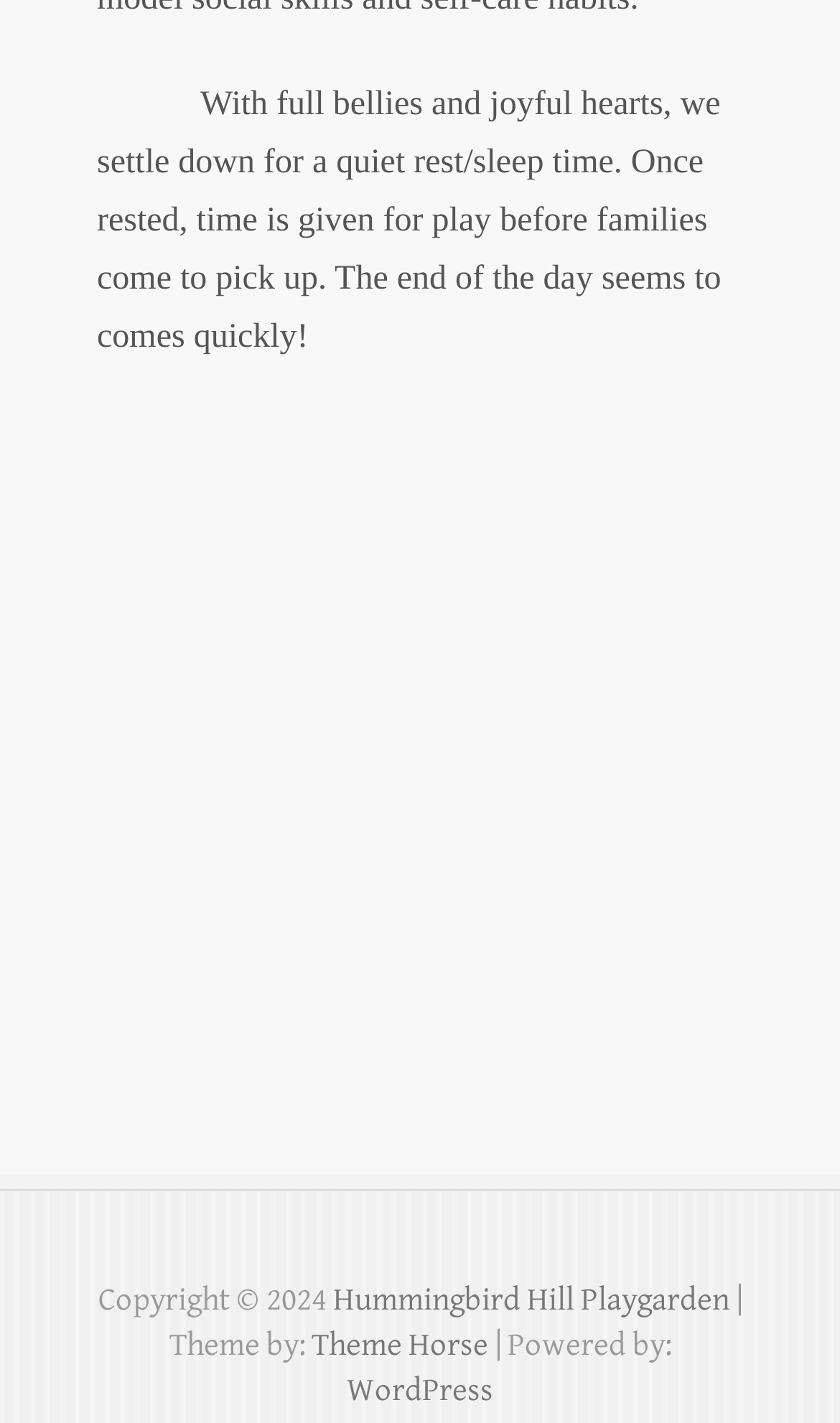Could you please study the image and provide a detailed answer to the question:
What is the platform used to power the website?

The platform used to power the website can be found in the link element with the text 'WordPress' which is located at the bottom of the webpage.